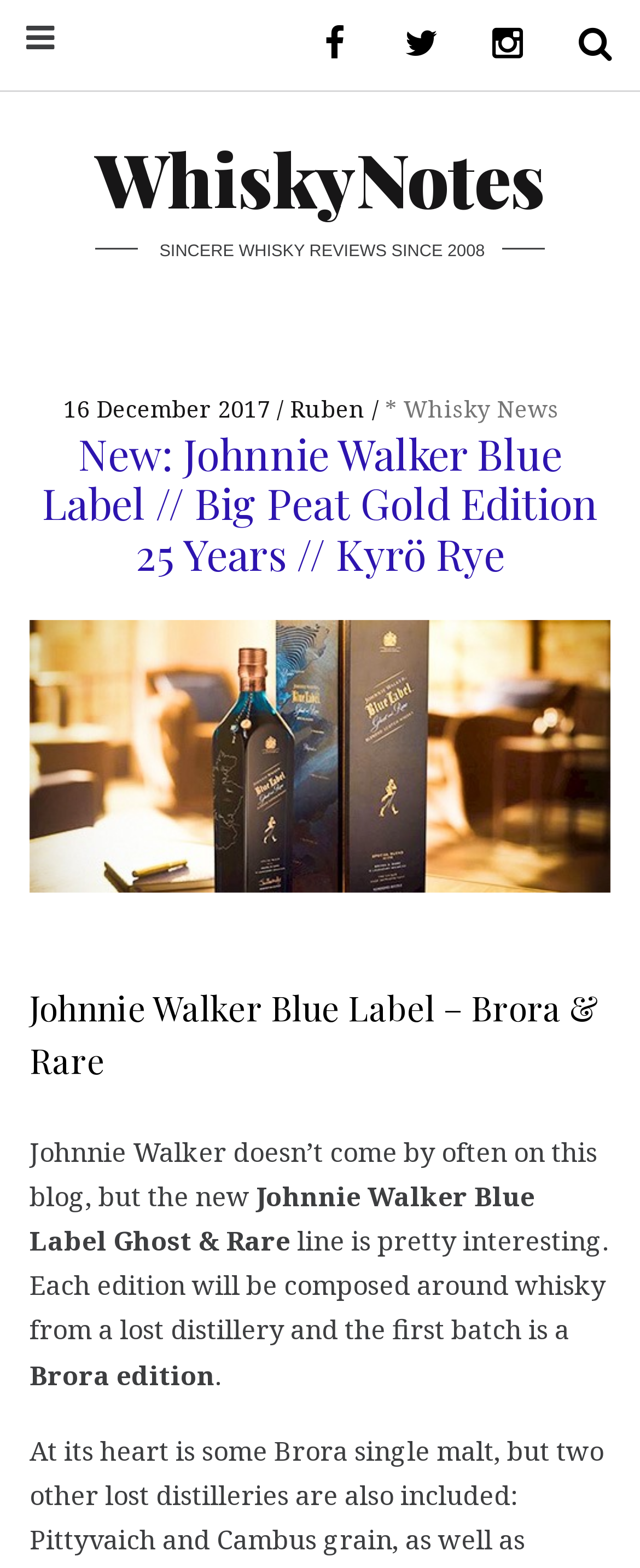What is the name of the whisky blog?
Look at the webpage screenshot and answer the question with a detailed explanation.

The name of the whisky blog can be found in the heading element at the top of the webpage, which reads 'WhiskyNotes'. This is also confirmed by the link element with the same text.